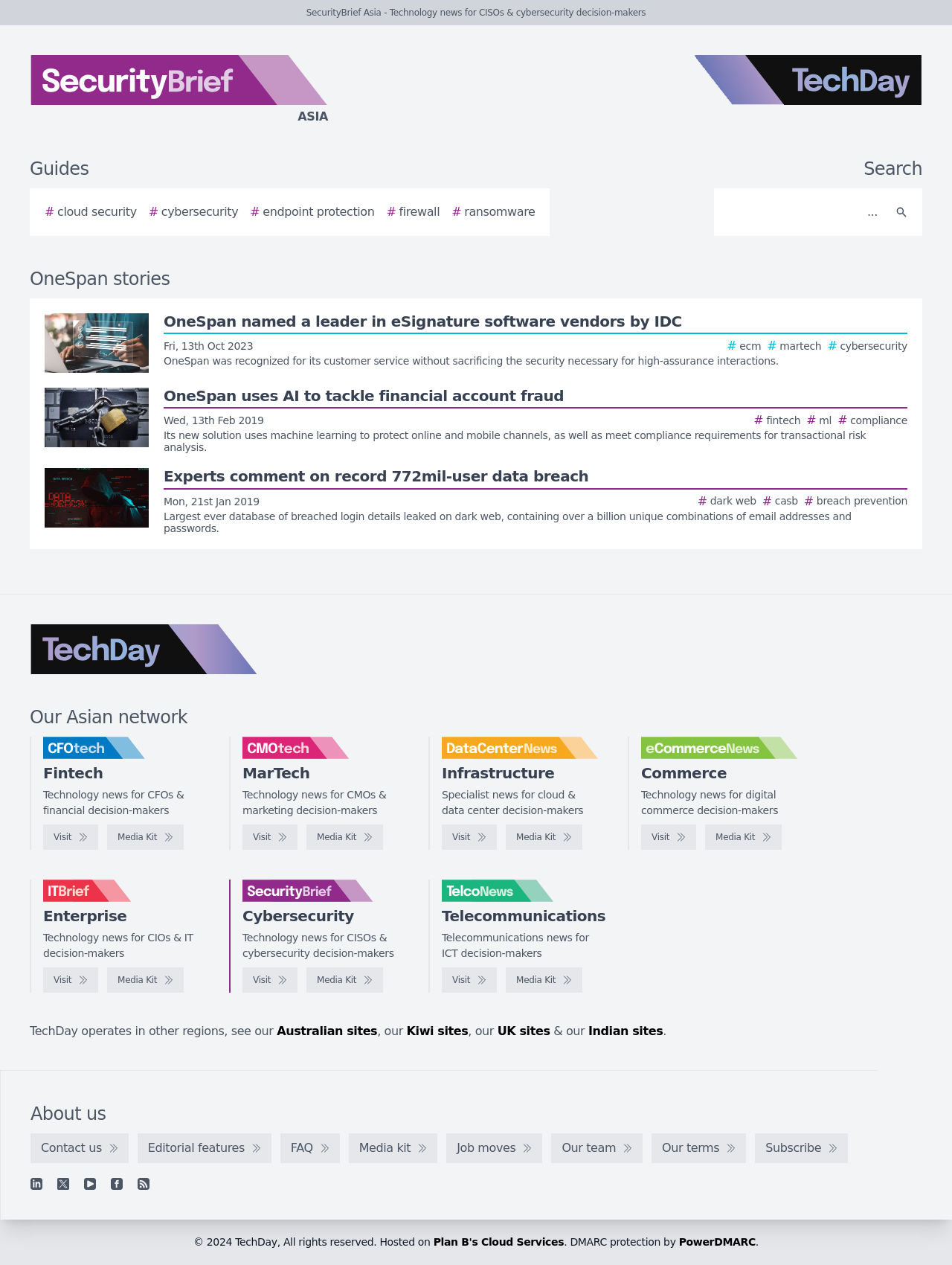Can you show the bounding box coordinates of the region to click on to complete the task described in the instruction: "View TechDay logo"?

[0.729, 0.044, 0.969, 0.083]